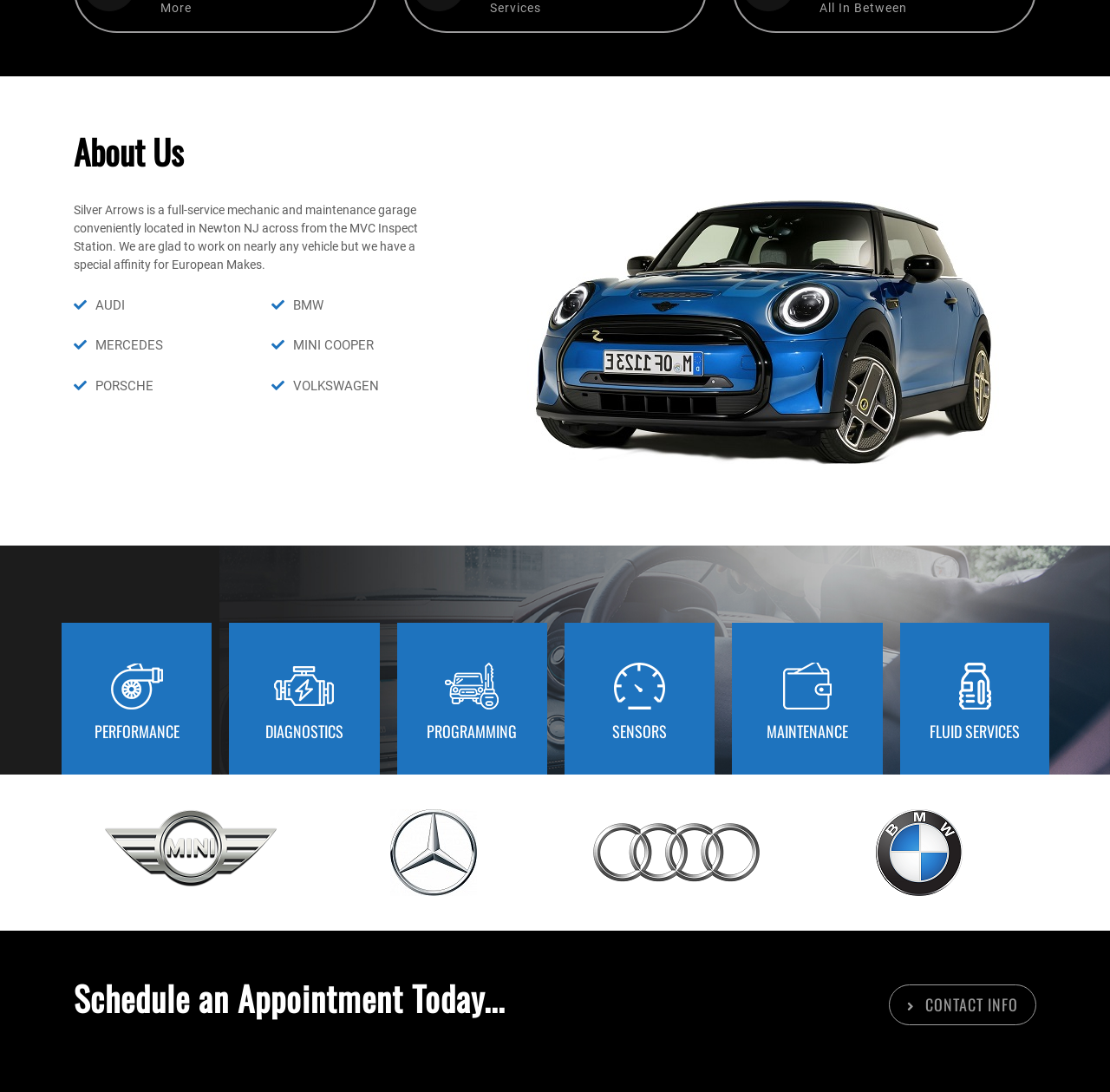Answer in one word or a short phrase: 
How many European car makes are listed?

6